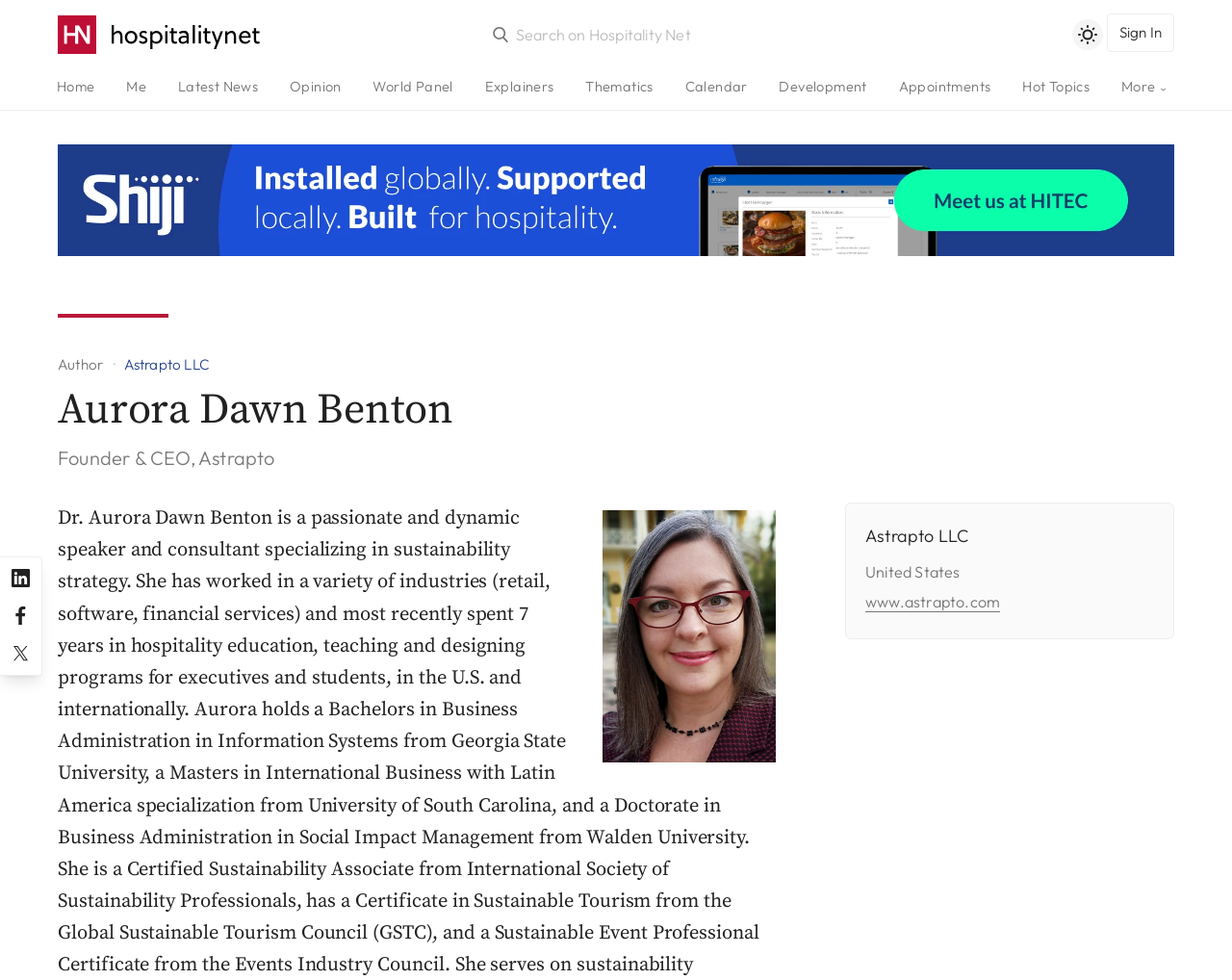From the given element description: "Latest News", find the bounding box for the UI element. Provide the coordinates as four float numbers between 0 and 1, in the order [left, top, right, bottom].

[0.137, 0.075, 0.217, 0.103]